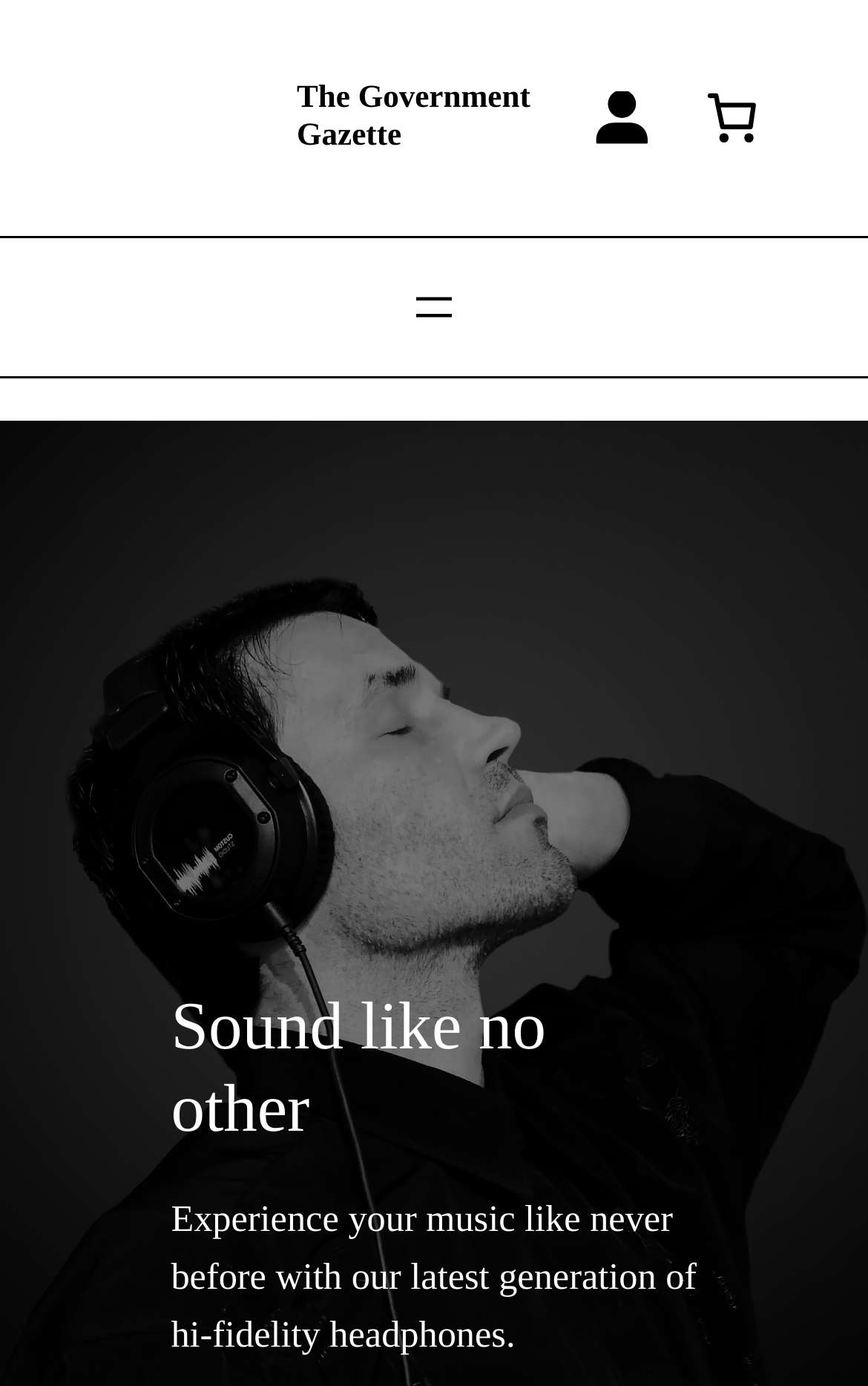What is the purpose of the button with the text 'Open menu'?
Refer to the image and provide a one-word or short phrase answer.

To open a menu